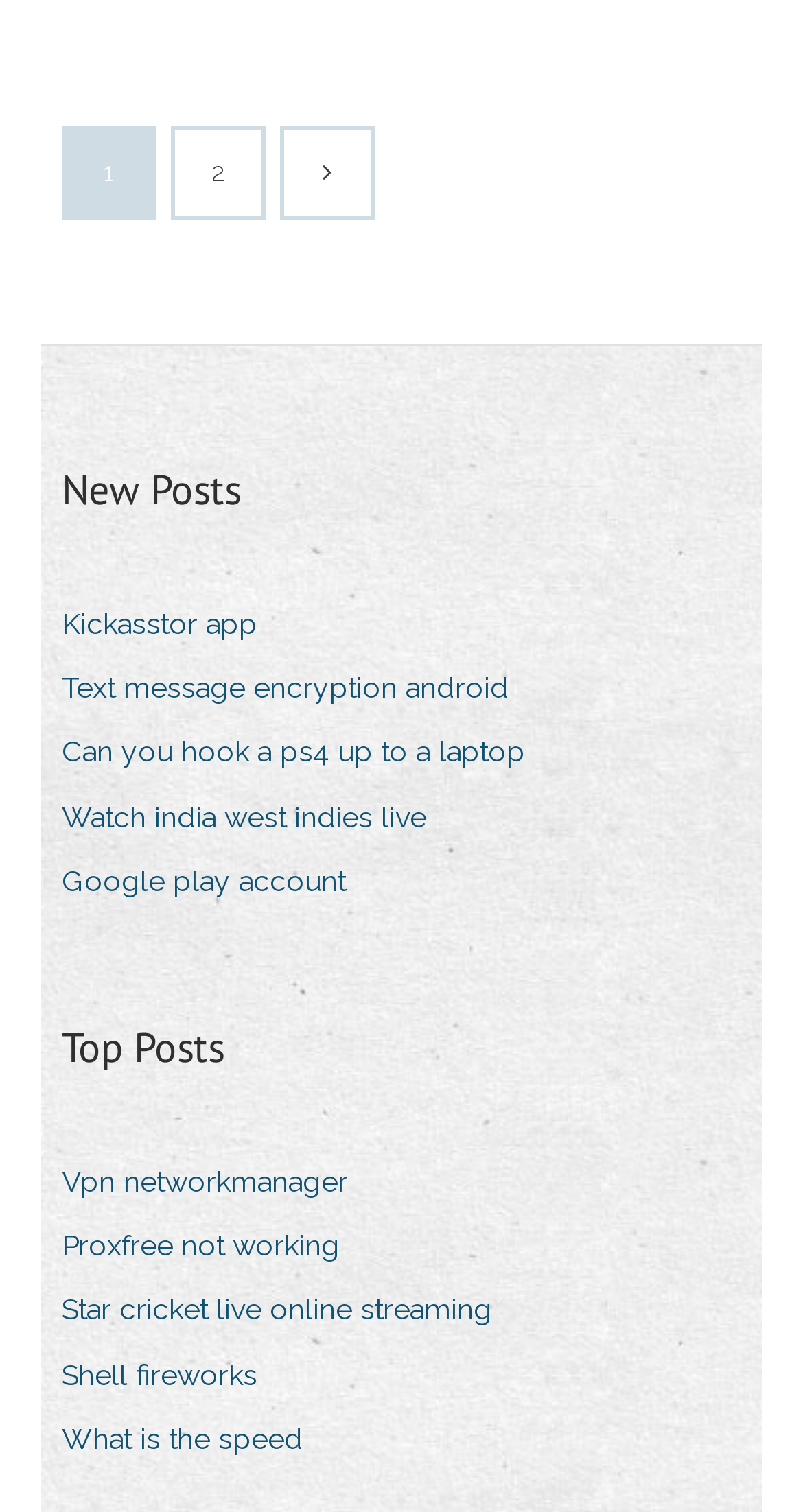What is the second link under 'Top Posts'?
Carefully examine the image and provide a detailed answer to the question.

I looked at the links under the 'Top Posts' heading and found that the second link is 'Proxfree not working'. I determined this by examining the vertical position of the links based on their y1, y2 coordinates.